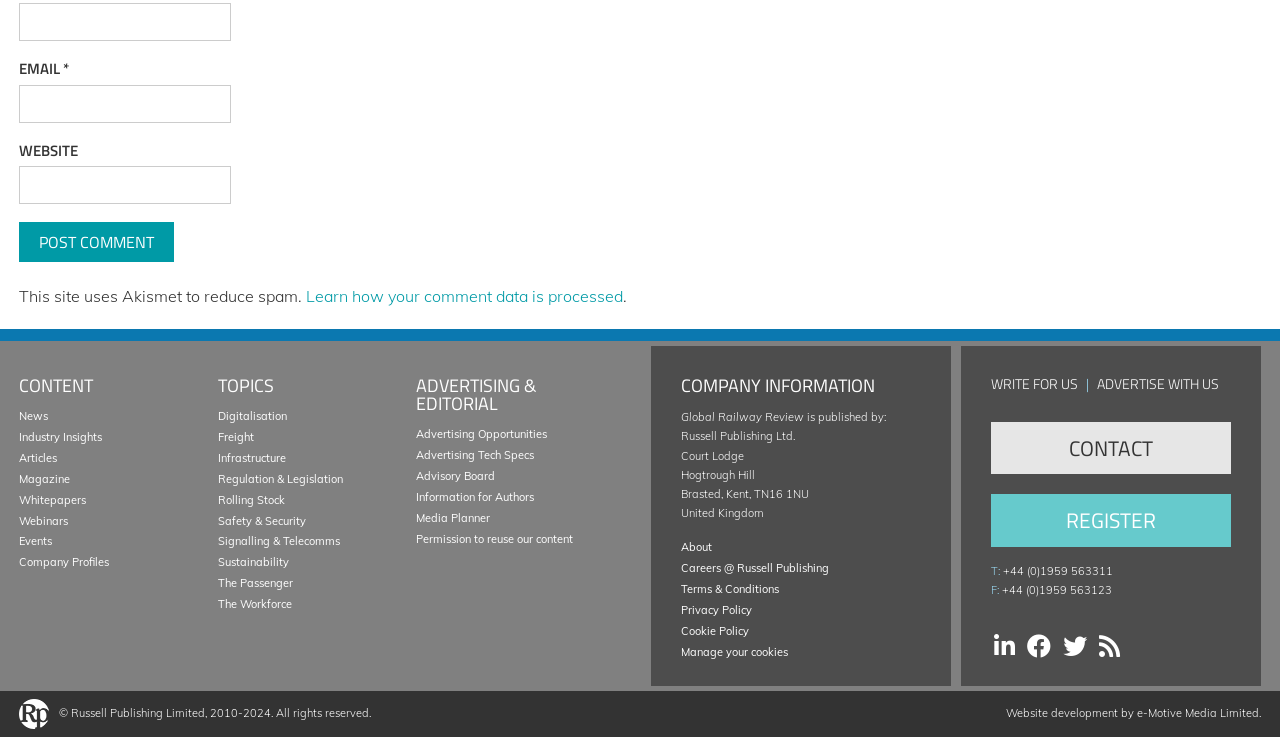What is the purpose of the 'WRITE FOR US' link?
Give a thorough and detailed response to the question.

The 'WRITE FOR US' link is likely intended for individuals who want to submit an article or contribute to the website's content. This can be inferred from the link's text and its position on the webpage.